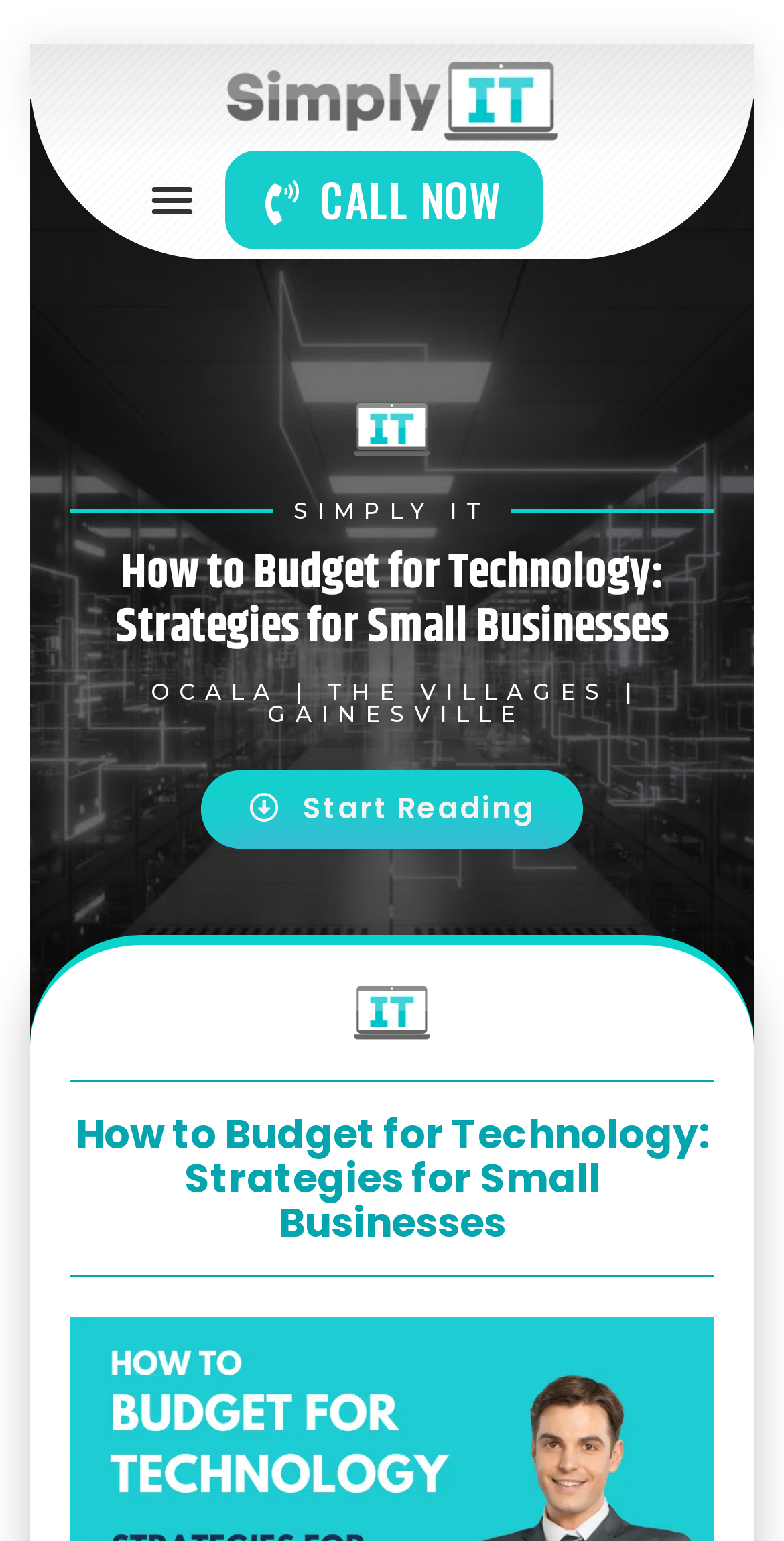Could you identify the text that serves as the heading for this webpage?

How to Budget for Technology: Strategies for Small Businesses